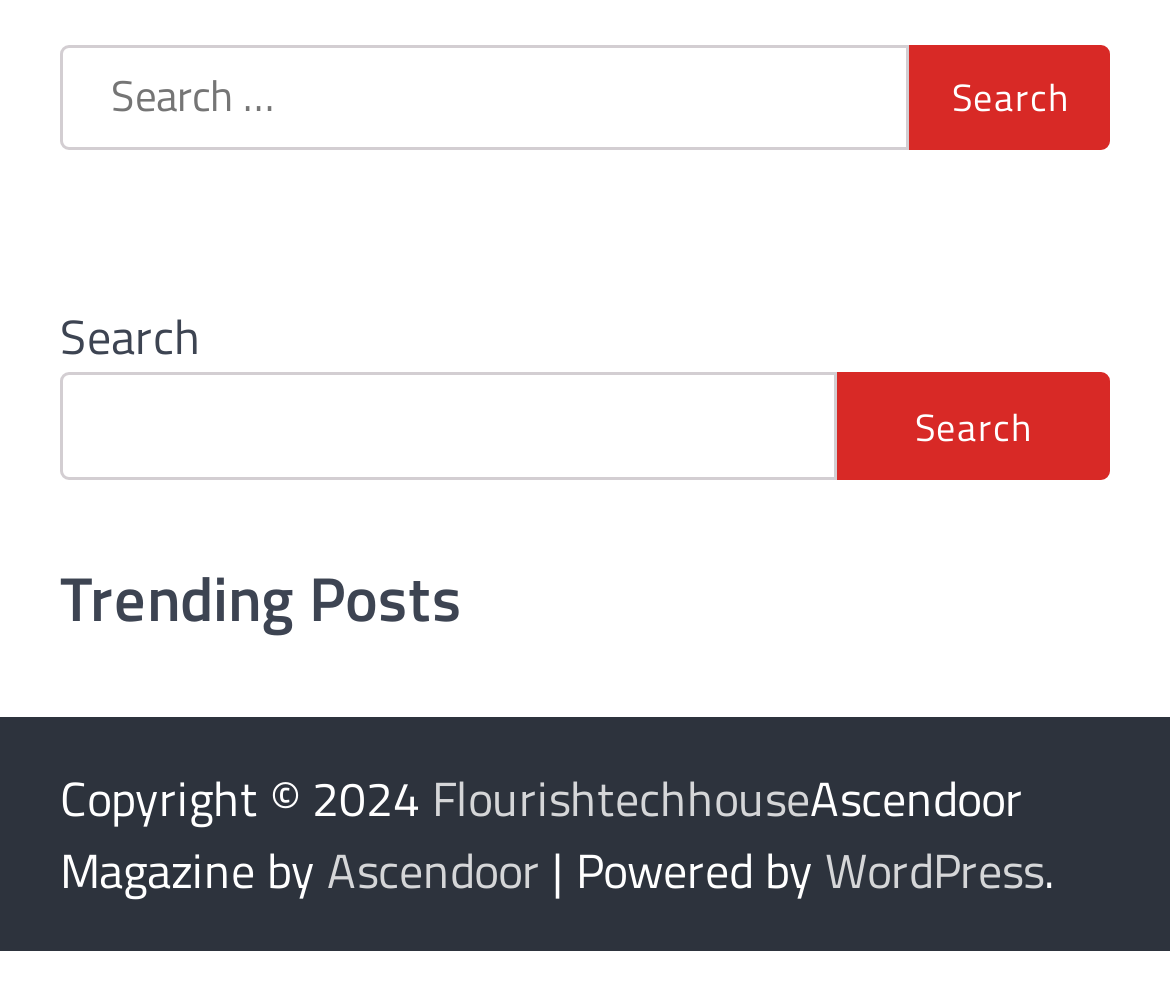Give the bounding box coordinates for the element described by: "WordPress".

[0.705, 0.838, 0.892, 0.91]